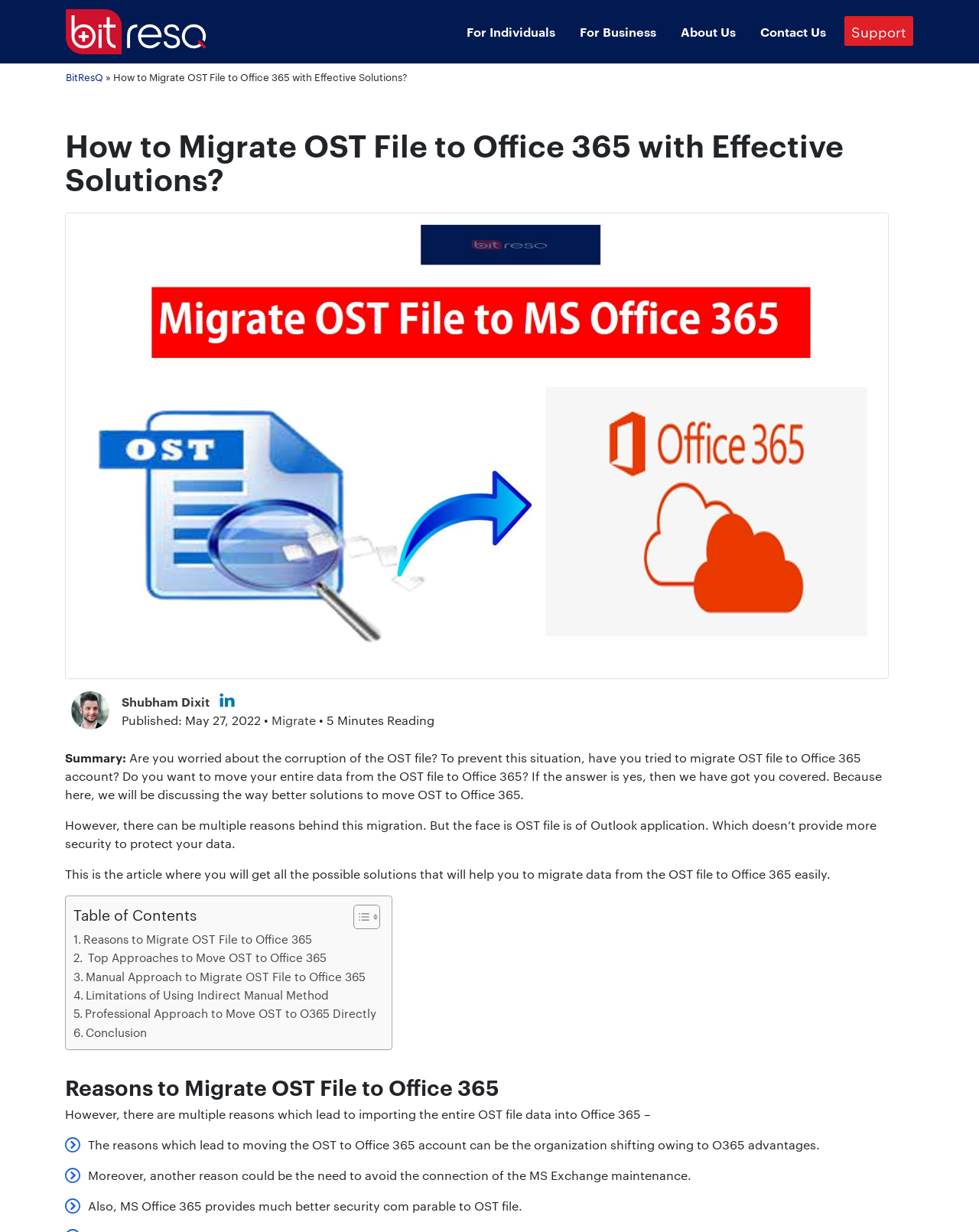Answer succinctly with a single word or phrase:
What is the author of this article?

Shubham Dixit